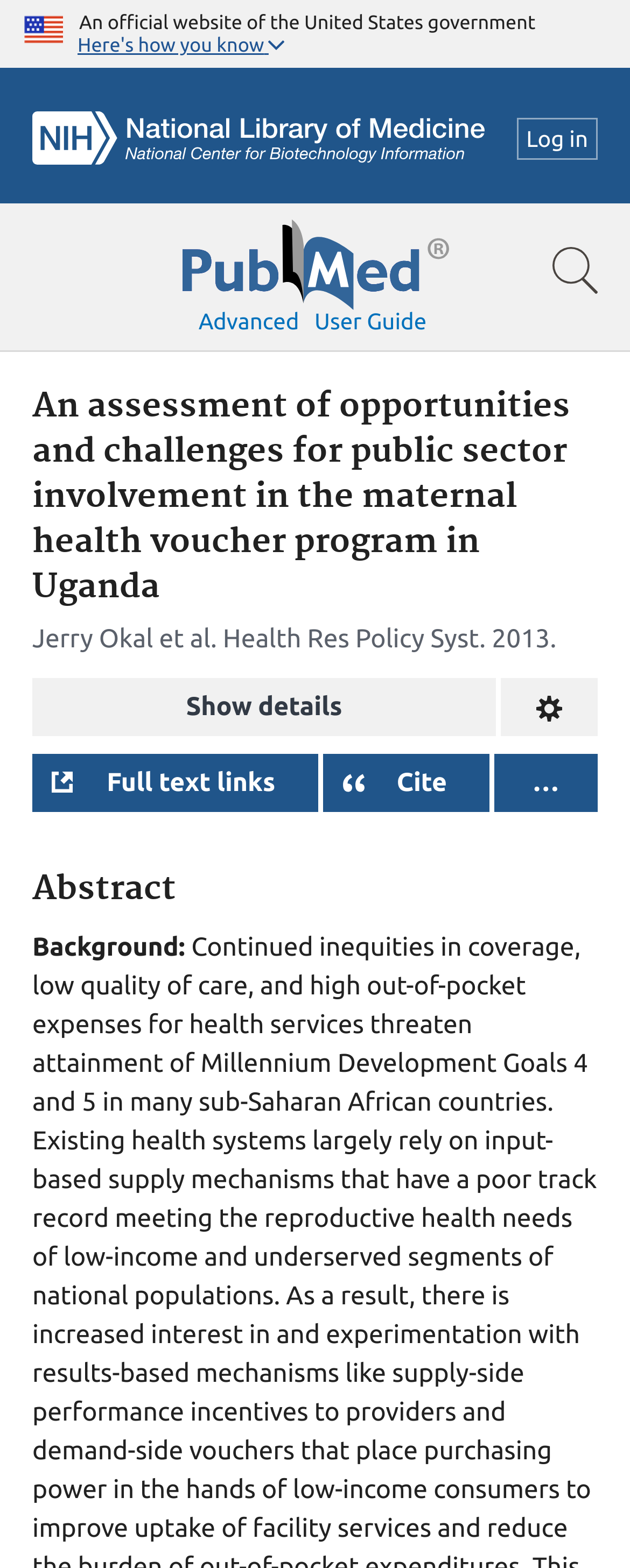Identify the bounding box coordinates for the UI element that matches this description: "Full text links".

[0.051, 0.48, 0.504, 0.517]